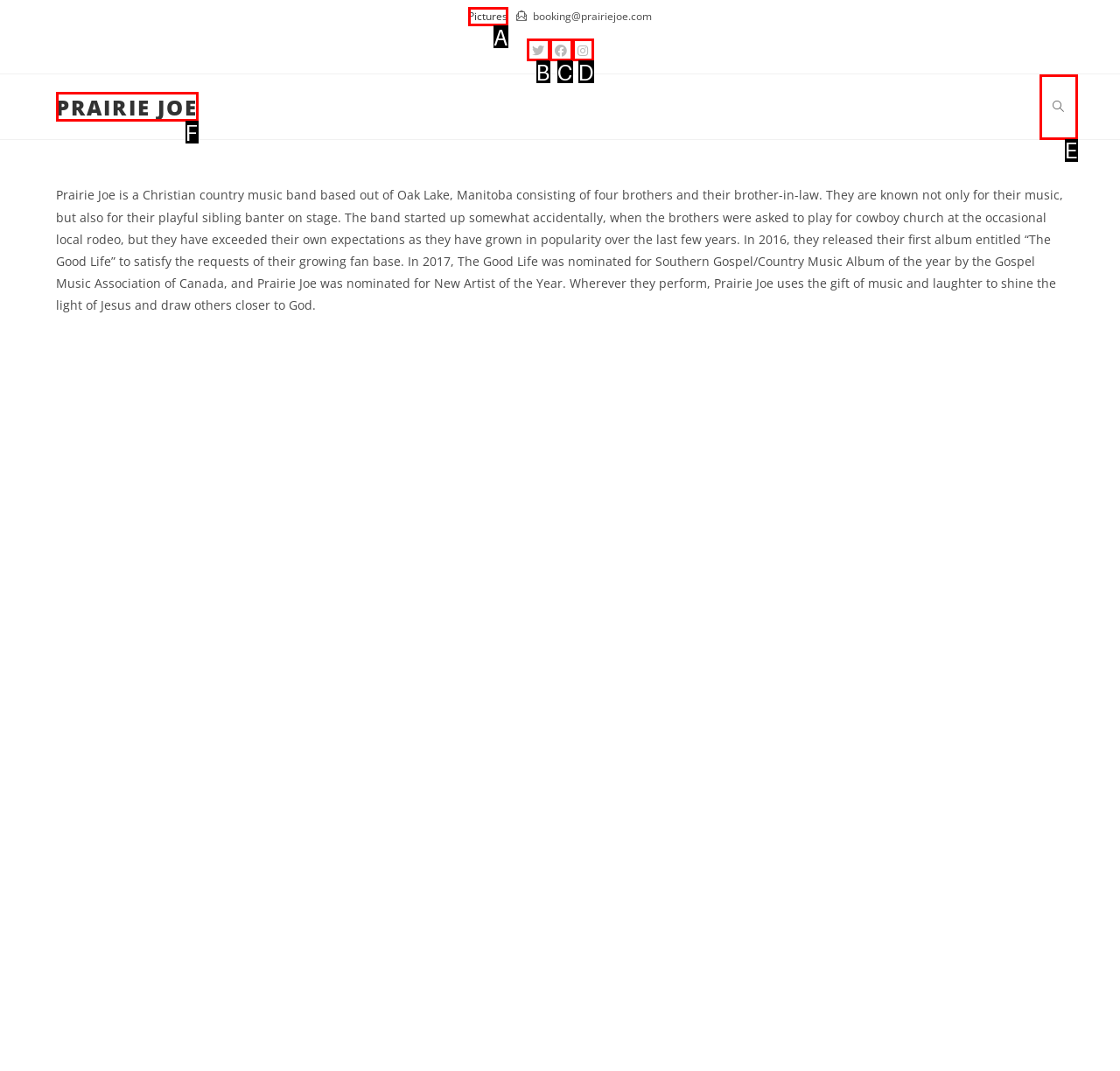Select the HTML element that matches the description: Pictures
Respond with the letter of the correct choice from the given options directly.

A